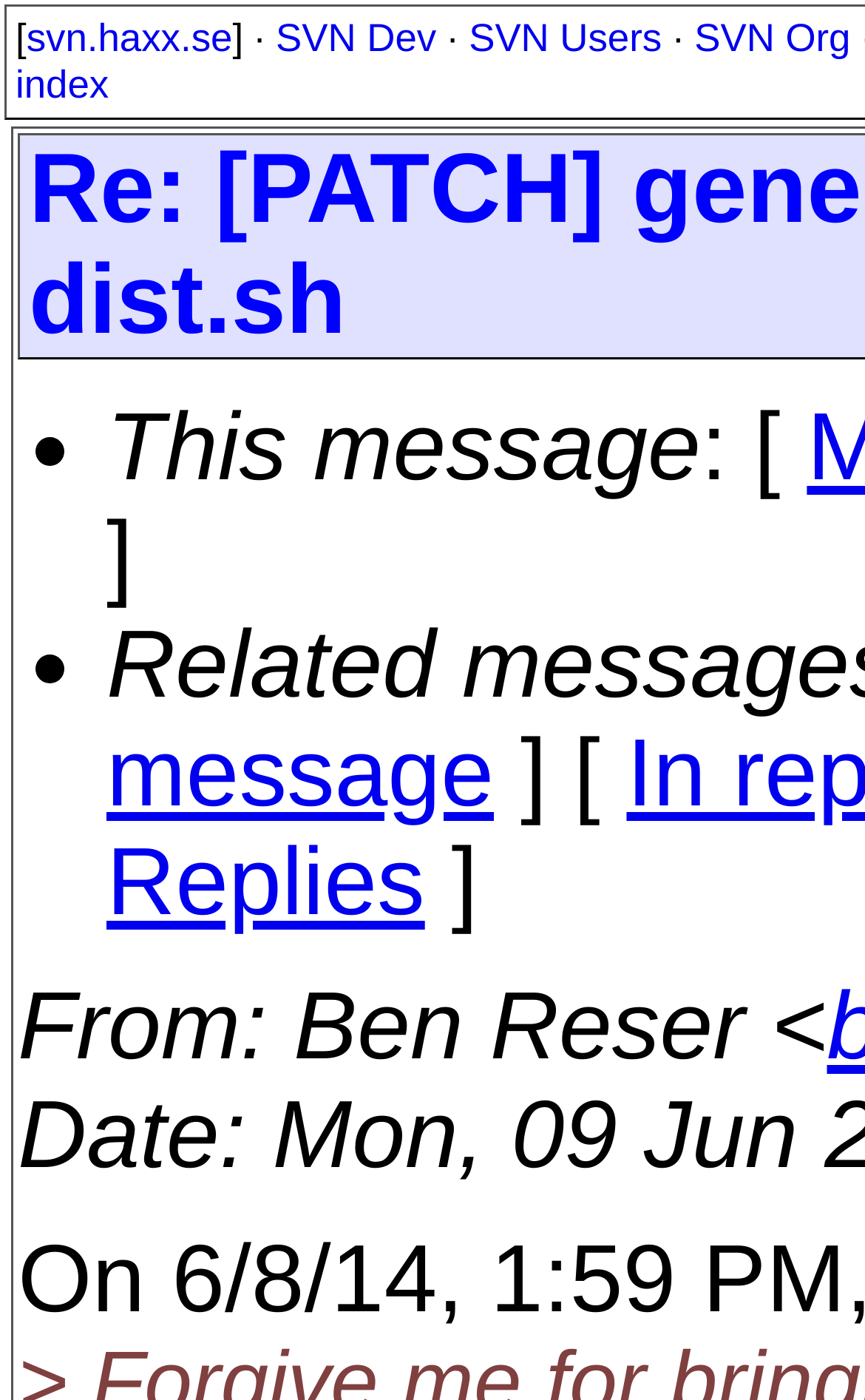How many terms are there in the webpage?
Your answer should be a single word or phrase derived from the screenshot.

2